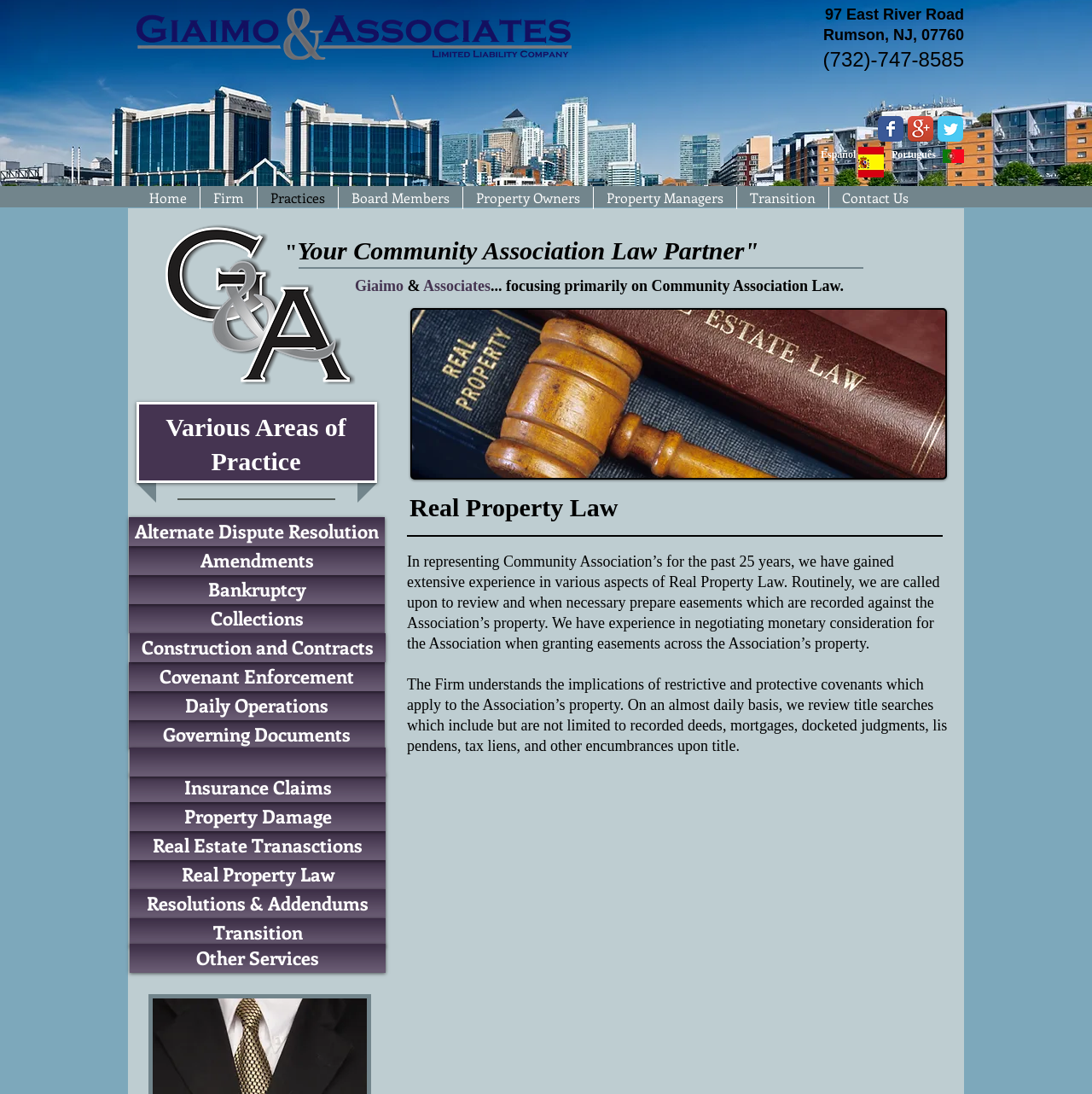Please identify the bounding box coordinates of the element's region that I should click in order to complete the following instruction: "Explore the 3 Easy Thanksgiving Recipes". The bounding box coordinates consist of four float numbers between 0 and 1, i.e., [left, top, right, bottom].

None